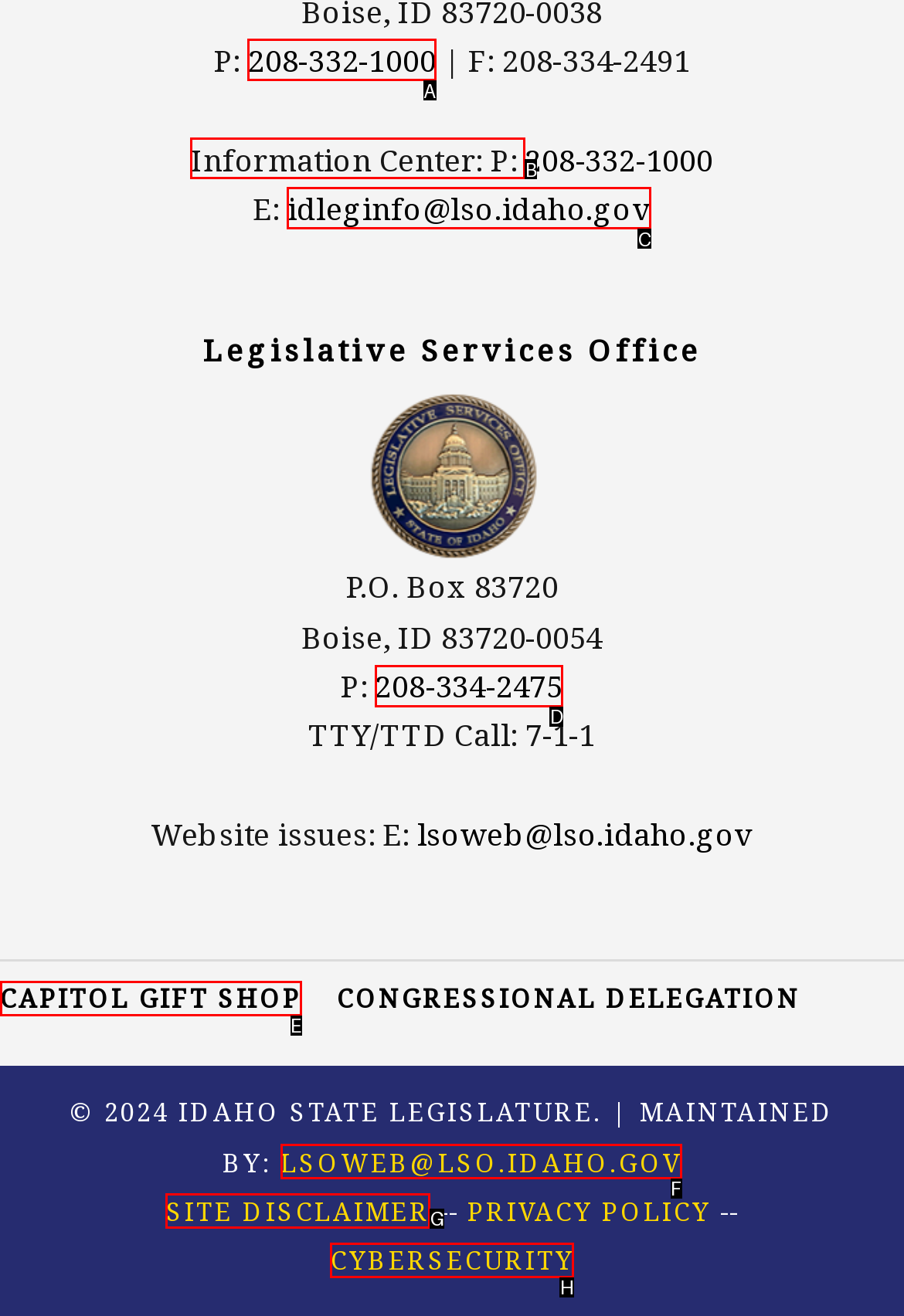Determine the letter of the element to click to accomplish this task: Call the information center. Respond with the letter.

B